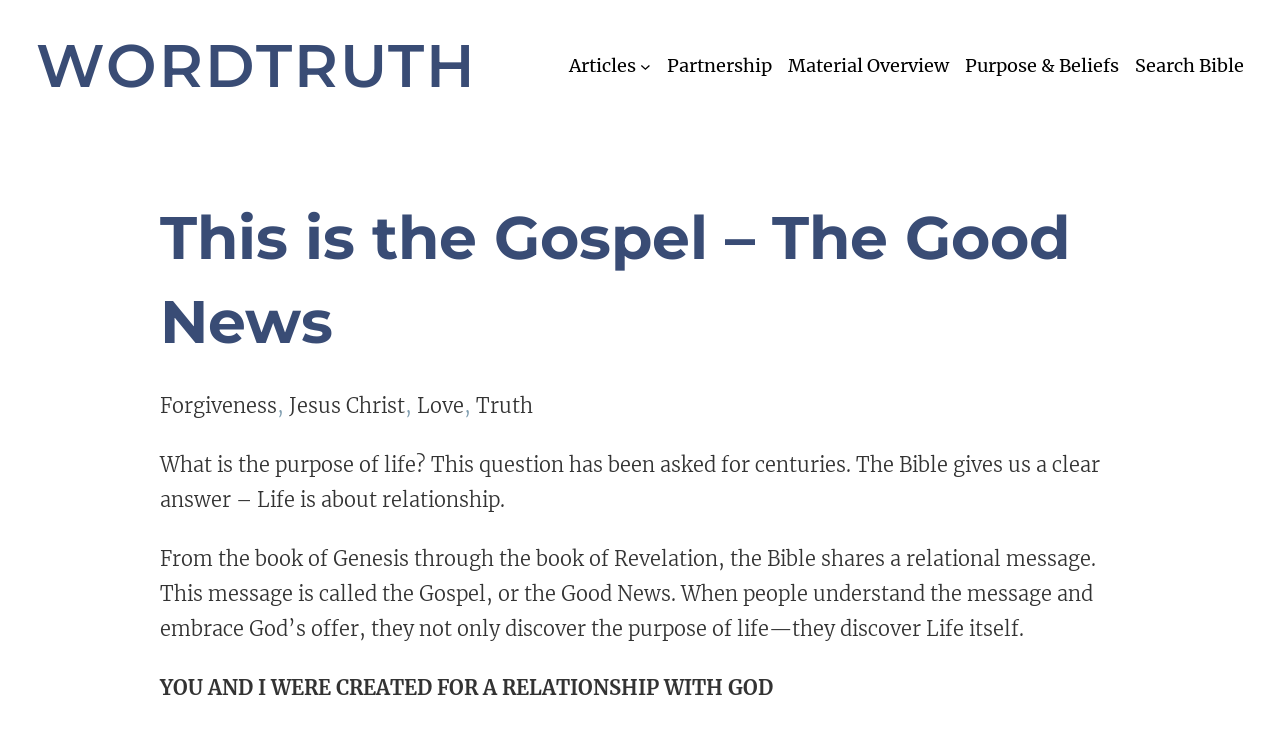Given the description: "Jesus Christ", determine the bounding box coordinates of the UI element. The coordinates should be formatted as four float numbers between 0 and 1, [left, top, right, bottom].

[0.226, 0.534, 0.316, 0.568]